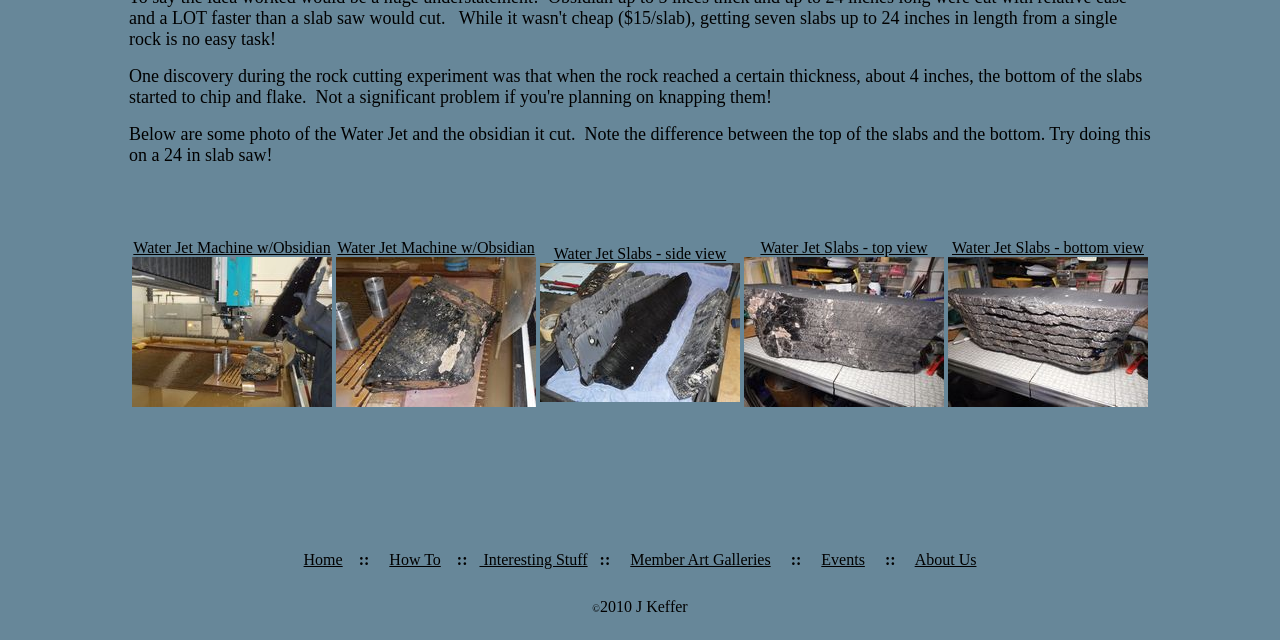Given the webpage screenshot, identify the bounding box of the UI element that matches this description: "placeholder="Search"".

None